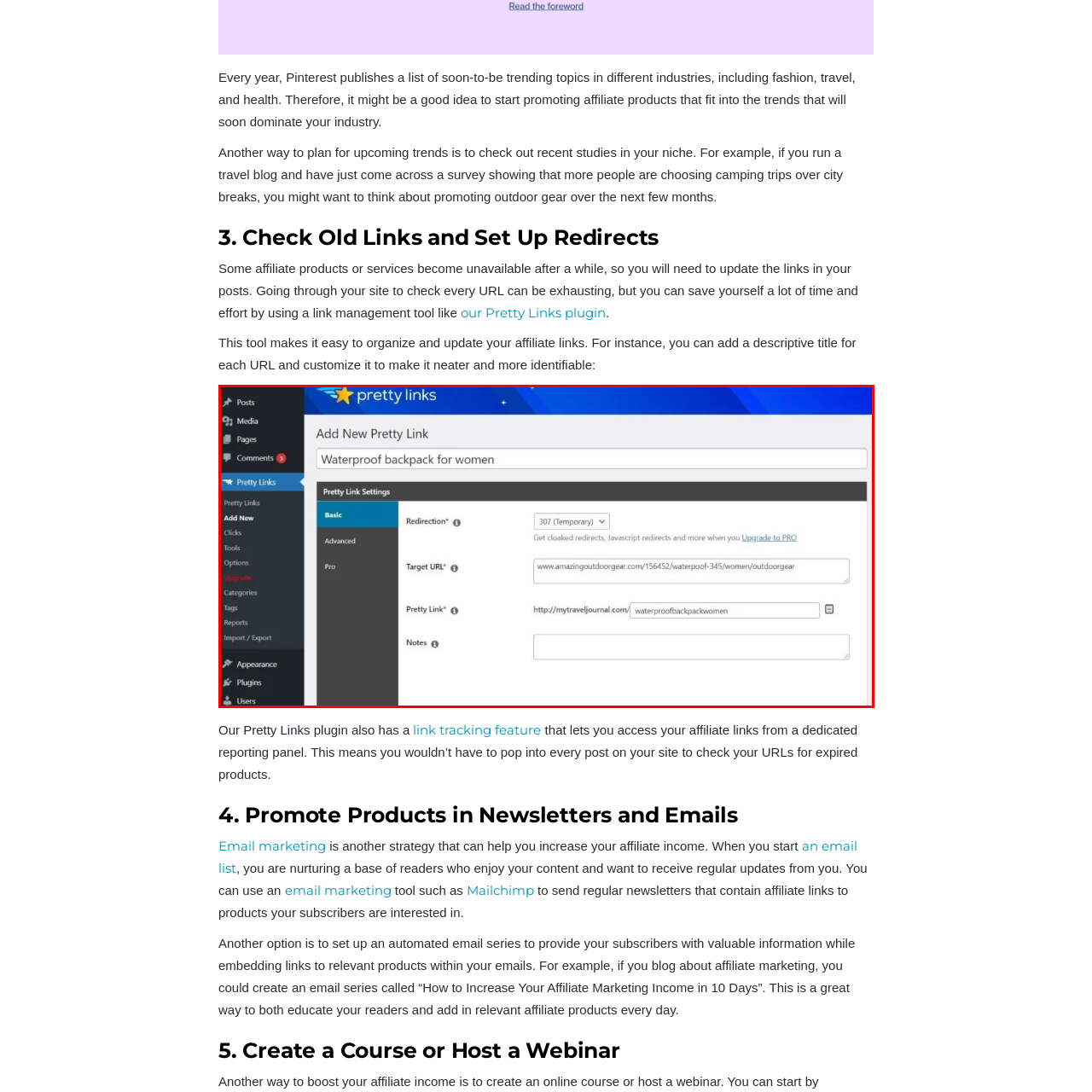Look at the image segment within the red box, What is the purpose of the 'Notes' field? Give a brief response in one word or phrase.

Additional information or reminders